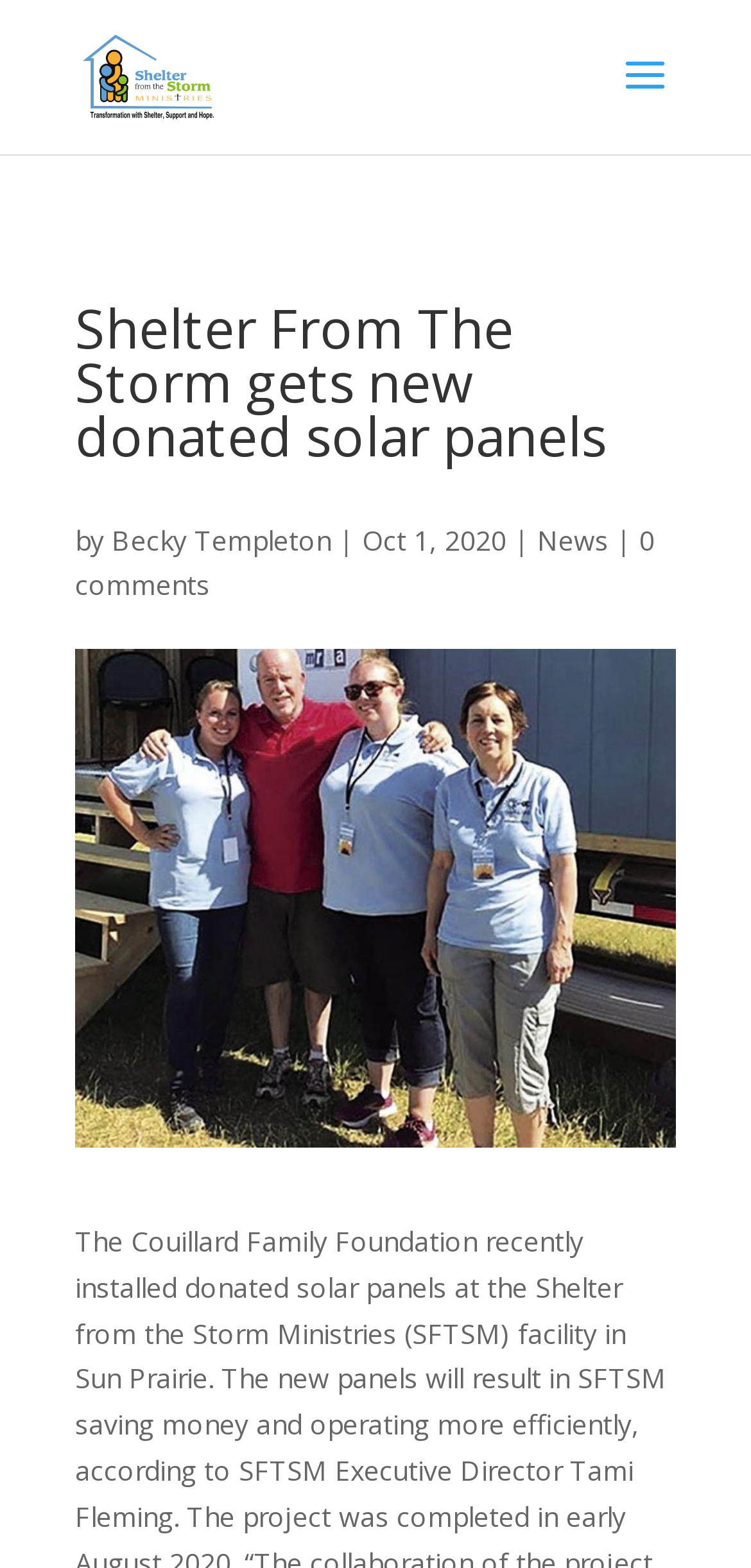Identify the bounding box coordinates for the UI element described as: "value="Search"". The coordinates should be provided as four floats between 0 and 1: [left, top, right, bottom].

None